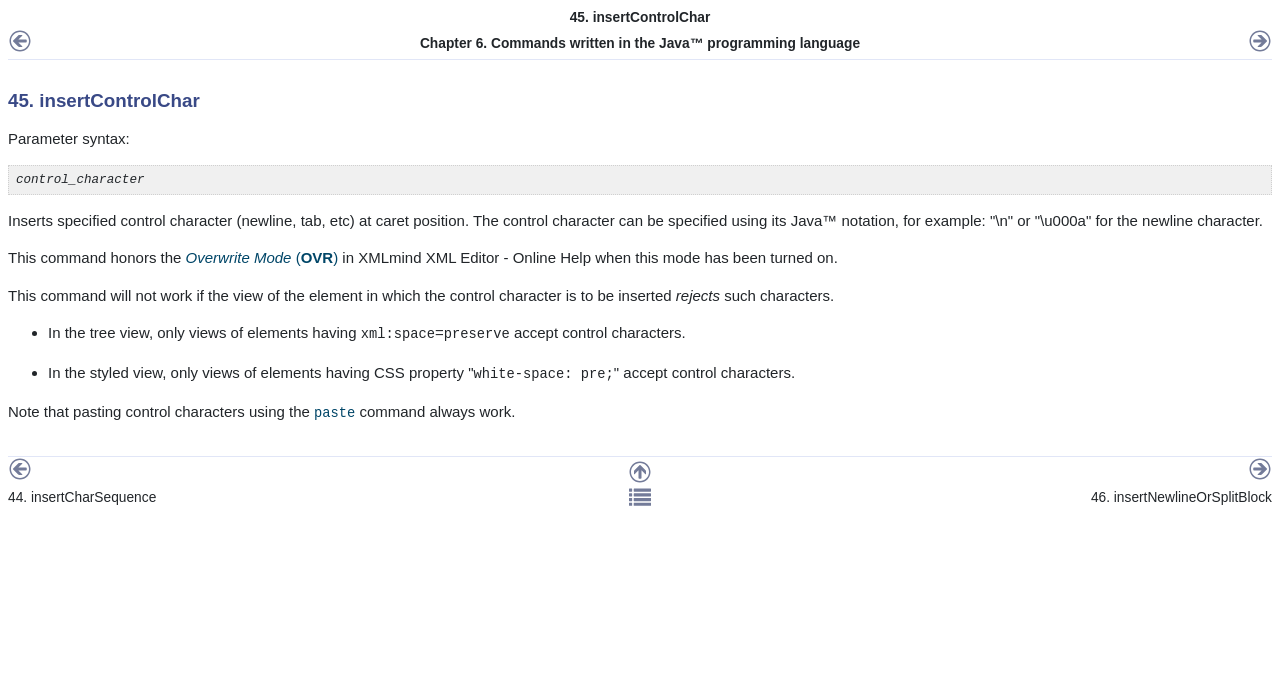Locate the bounding box coordinates of the clickable area to execute the instruction: "Click Prev". Provide the coordinates as four float numbers between 0 and 1, represented as [left, top, right, bottom].

[0.006, 0.042, 0.204, 0.088]